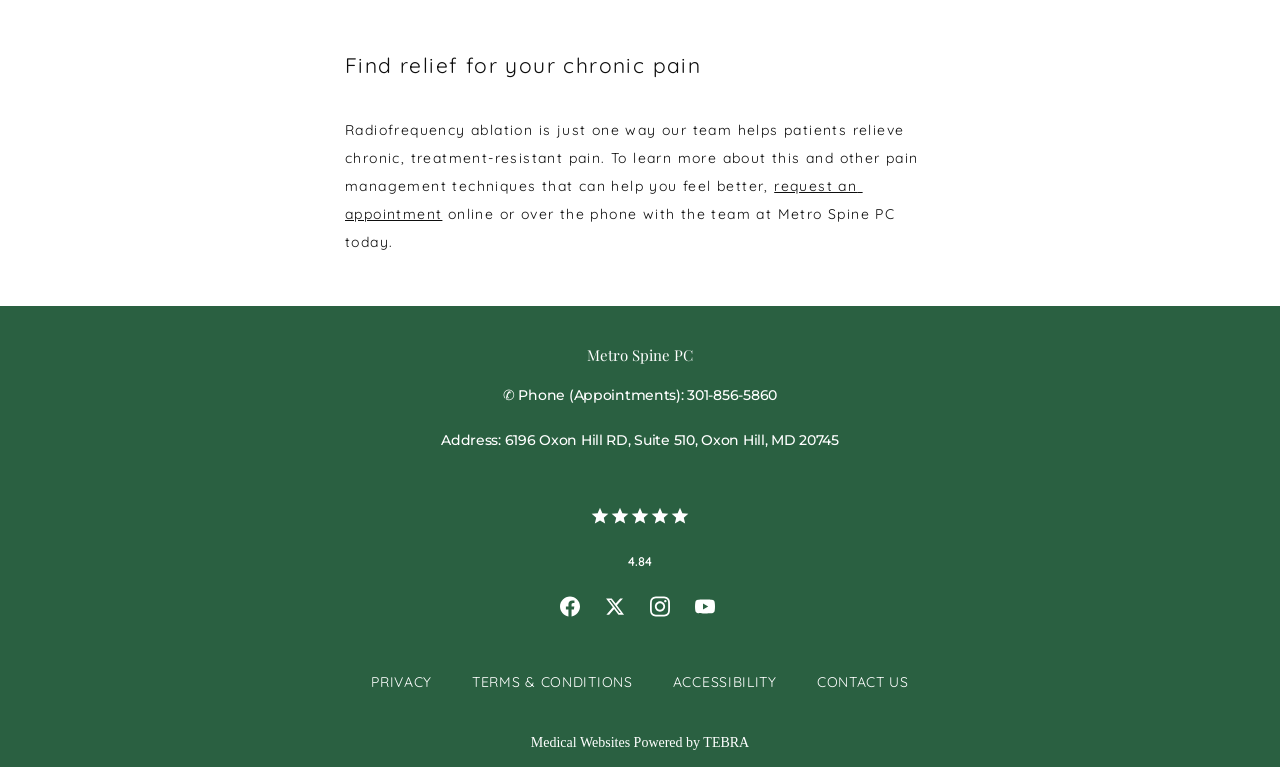Find the bounding box coordinates of the element to click in order to complete the given instruction: "Check the 'April 2024' archives."

None